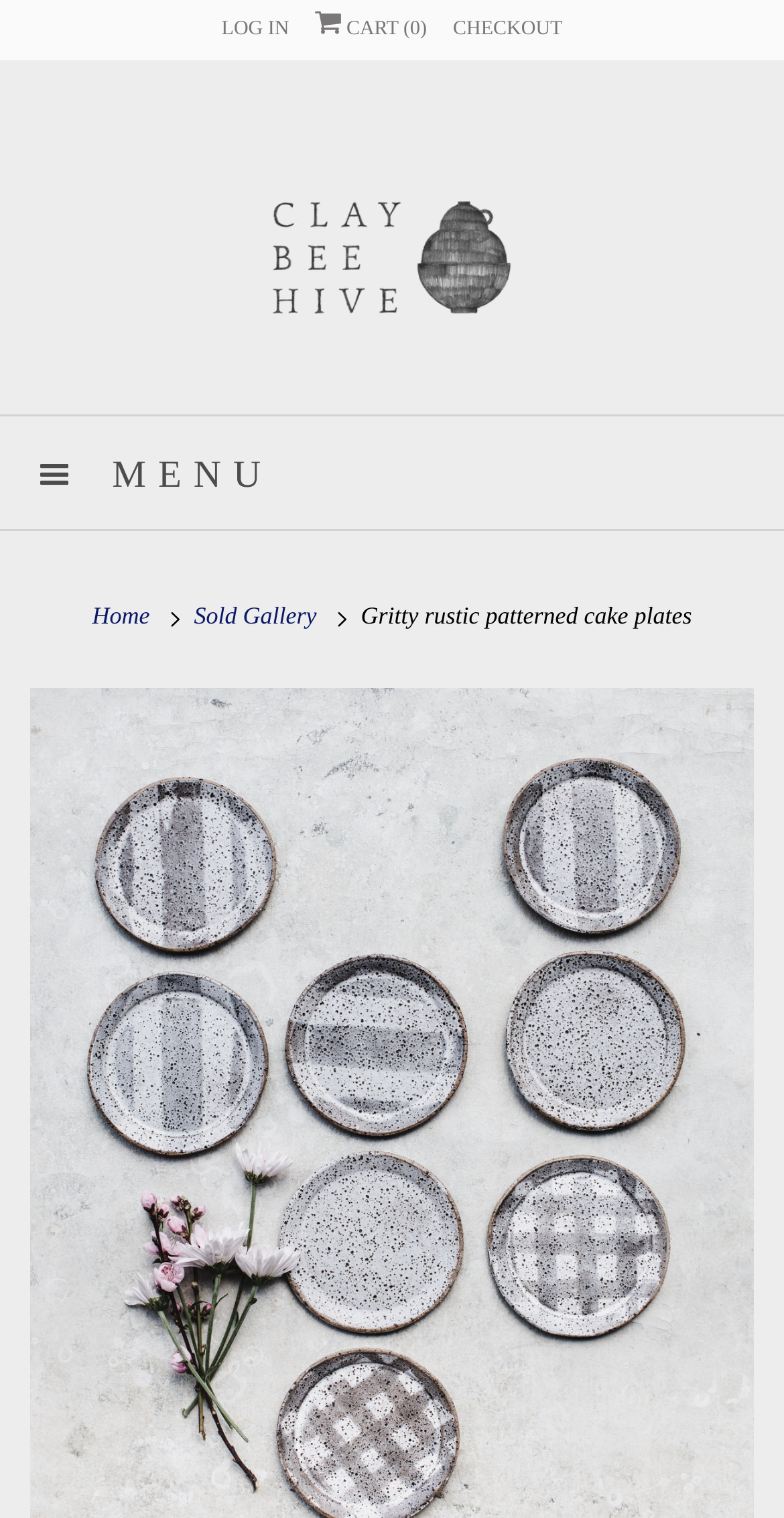Please find and give the text of the main heading on the webpage.

Gritty rustic patterned cake plates